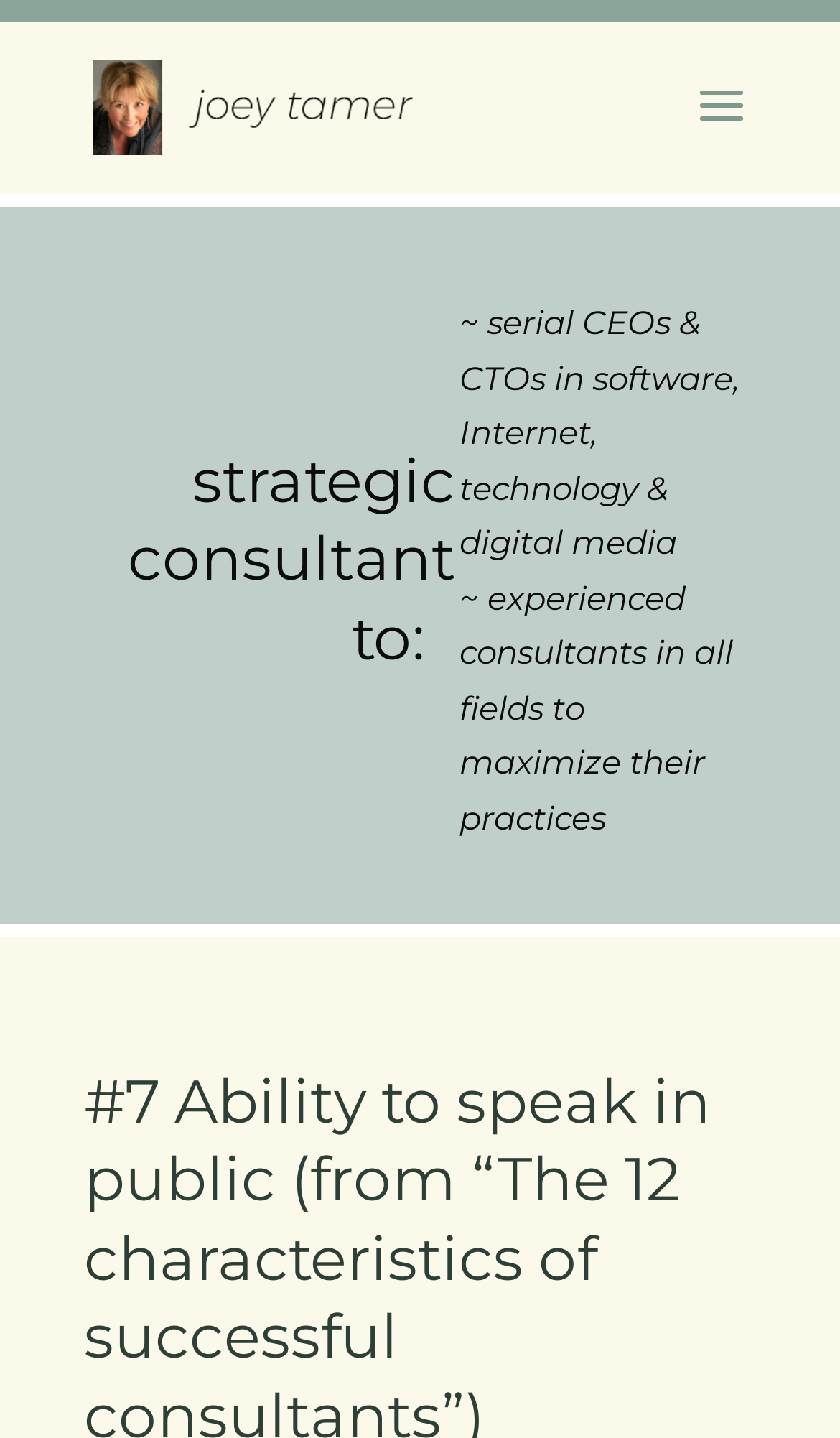How many columns are in the LayoutTable?
Please use the visual content to give a single word or phrase answer.

2